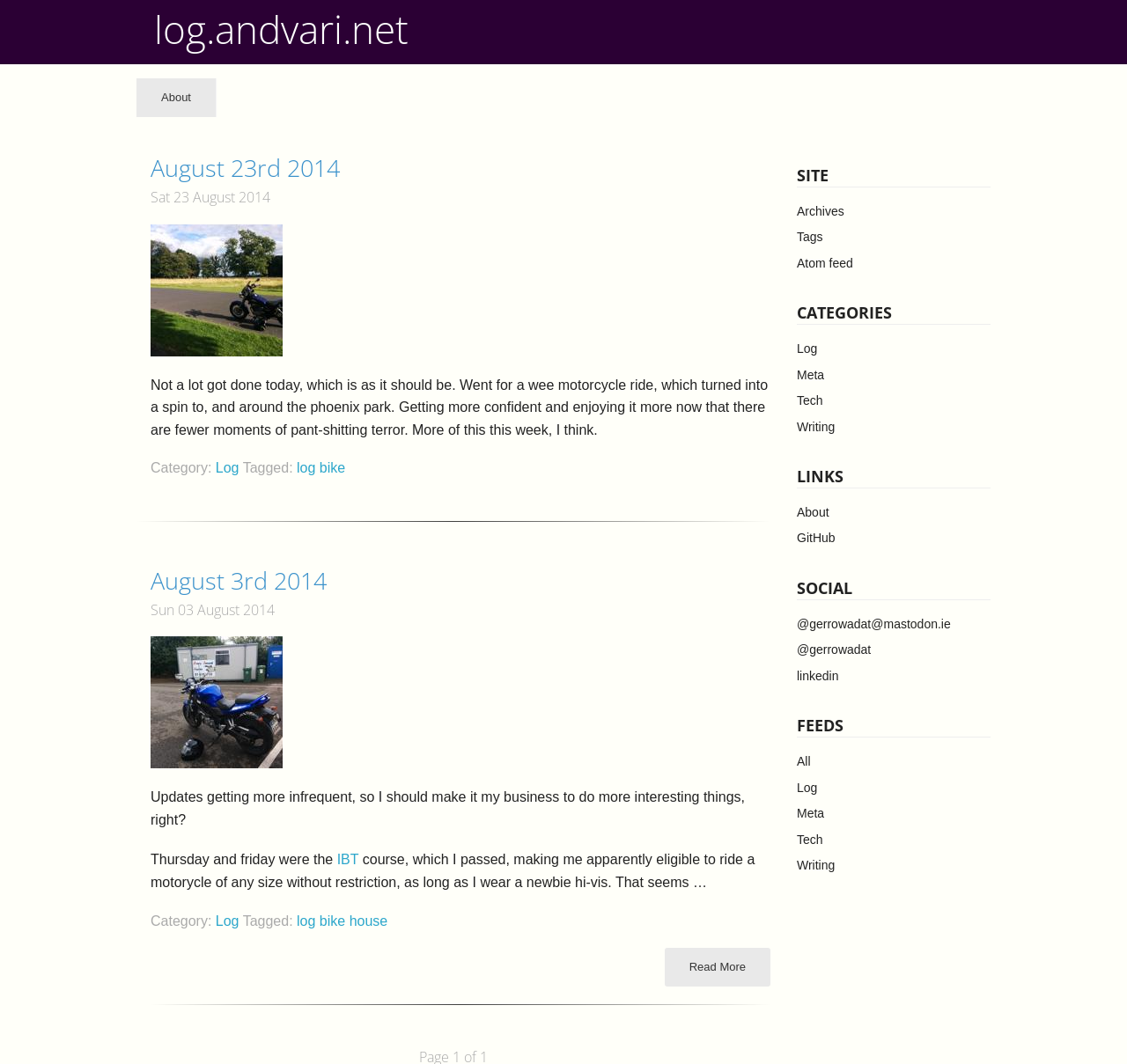Please identify the bounding box coordinates of the element that needs to be clicked to perform the following instruction: "click the 'About' link".

[0.121, 0.073, 0.192, 0.11]